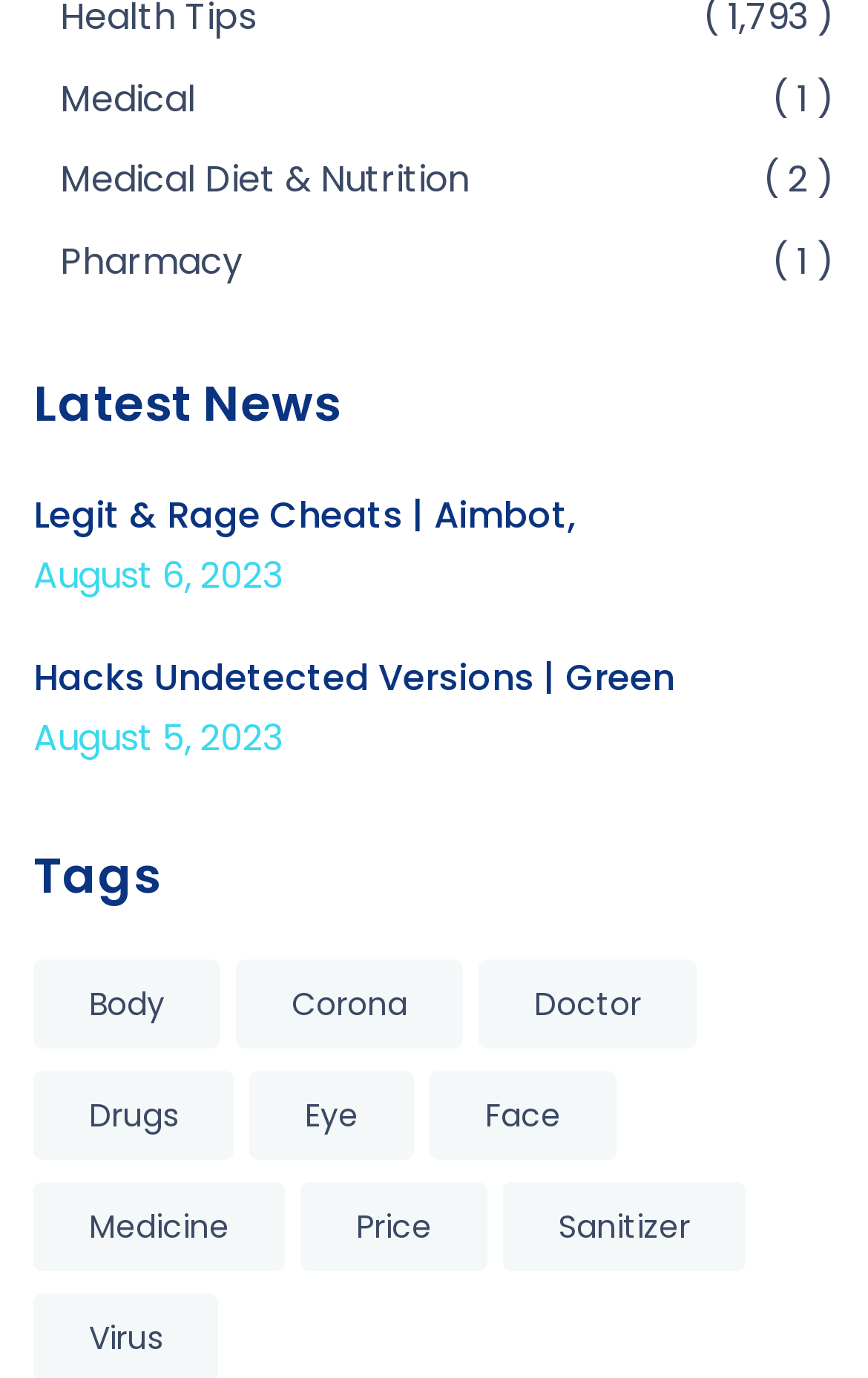Please specify the bounding box coordinates of the clickable section necessary to execute the following command: "Click on Medical".

[0.069, 0.053, 0.226, 0.09]